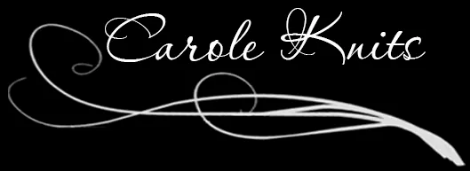Describe every detail you can see in the image.

The image features the logo of "Carole Knits," a blog dedicated to knitting and crafting. The logo is designed in an elegant script font, prominently displaying the name "Carole Knits" in a stylized manner. The text is complemented by a decorative swirl element underneath, enhancing the artistic flair of the design. The overall color scheme is simple yet sophisticated, with the text likely in white against a darker background, creating a striking contrast that draws the viewer's eye. This logo serves as a visual representation of the blog, inviting visitors to explore its content related to knitting, crafting, and personal reflections.